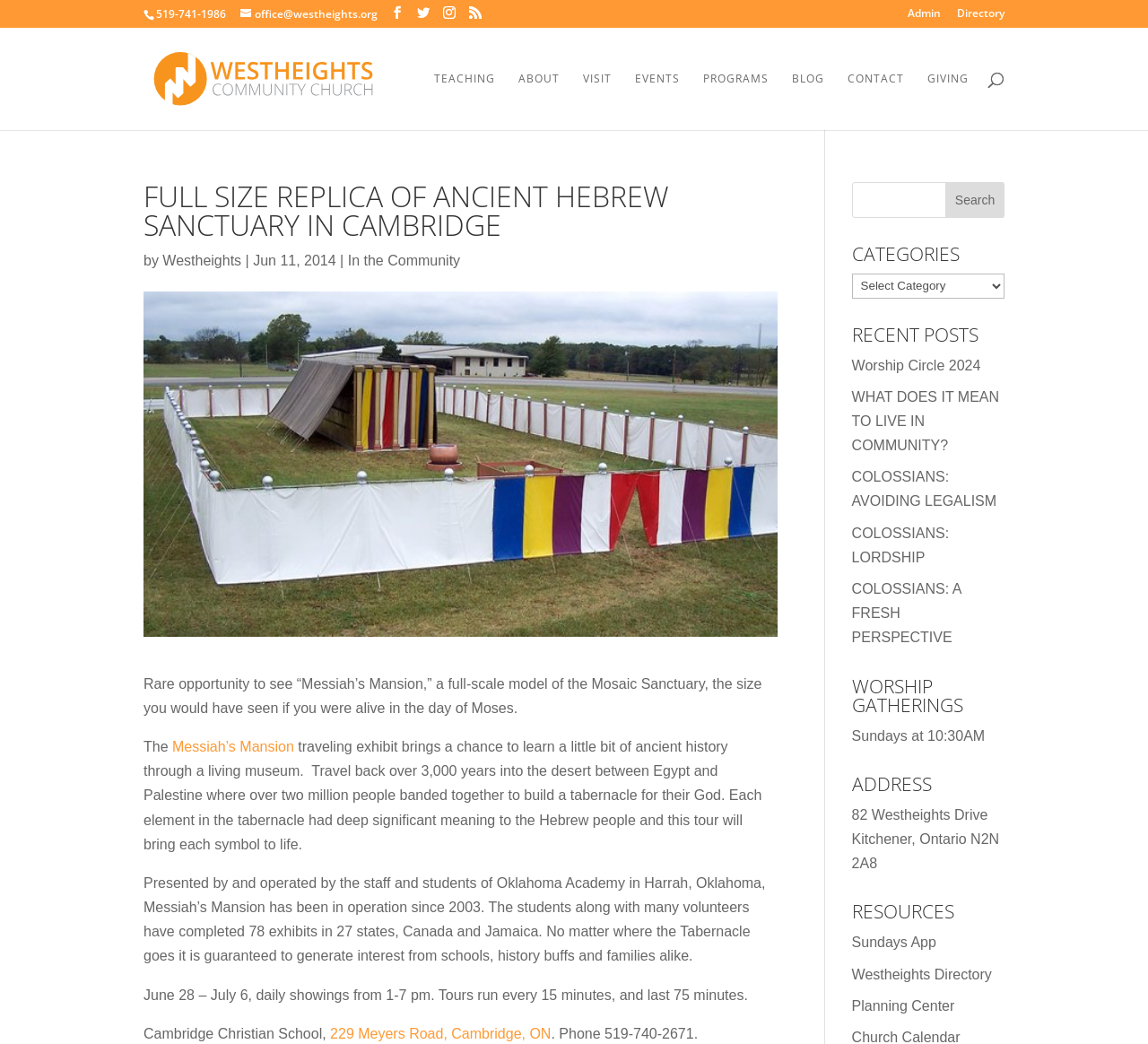Specify the bounding box coordinates of the area that needs to be clicked to achieve the following instruction: "Contact Westheights".

[0.738, 0.07, 0.788, 0.125]